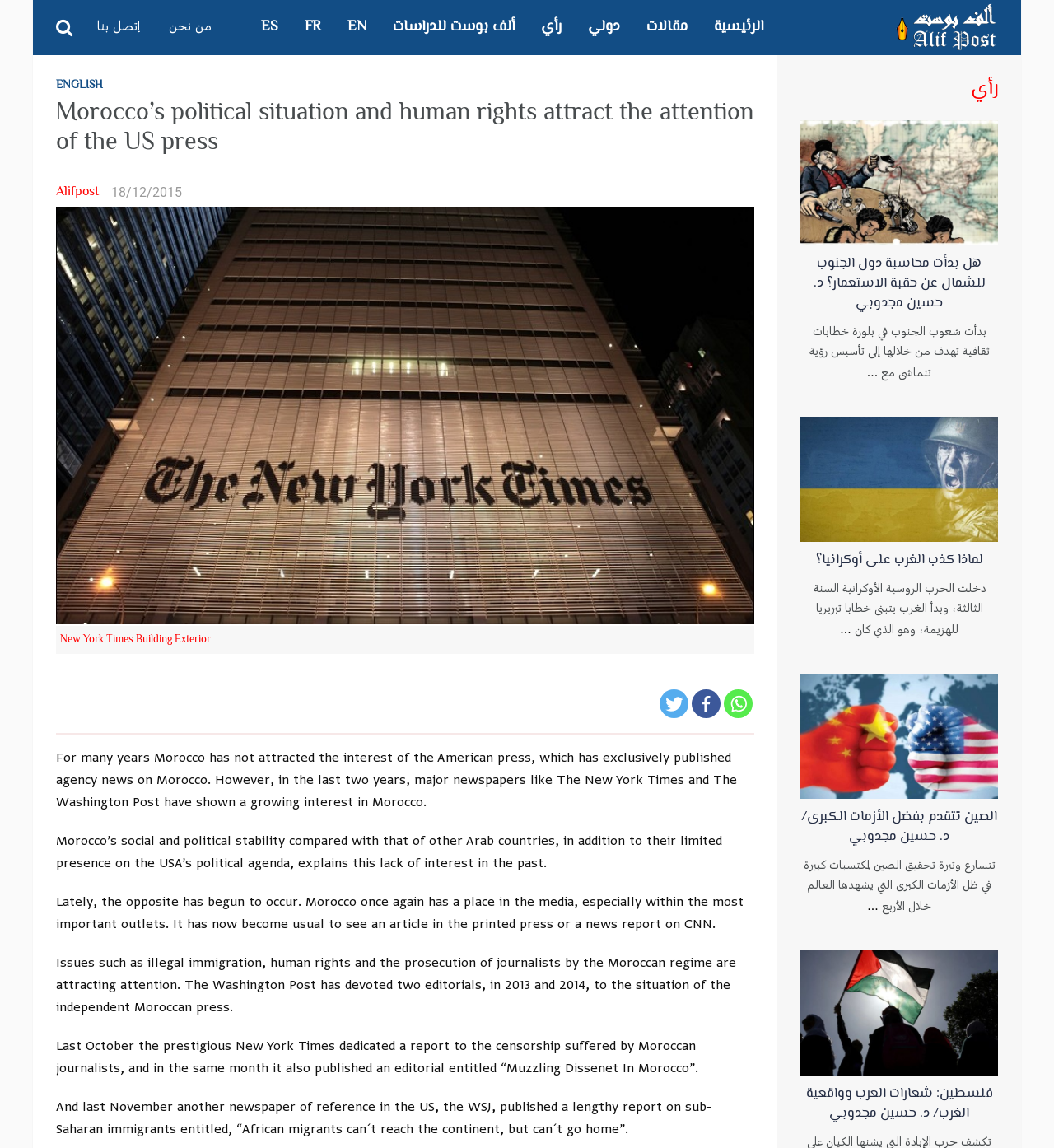How many years has Morocco not attracted the interest of the American press?
Provide an in-depth and detailed explanation in response to the question.

According to the text, Morocco has not attracted the interest of the American press for many years, until recently when major newspapers like The New York Times and The Washington Post started showing interest in Morocco's political situation and human rights.